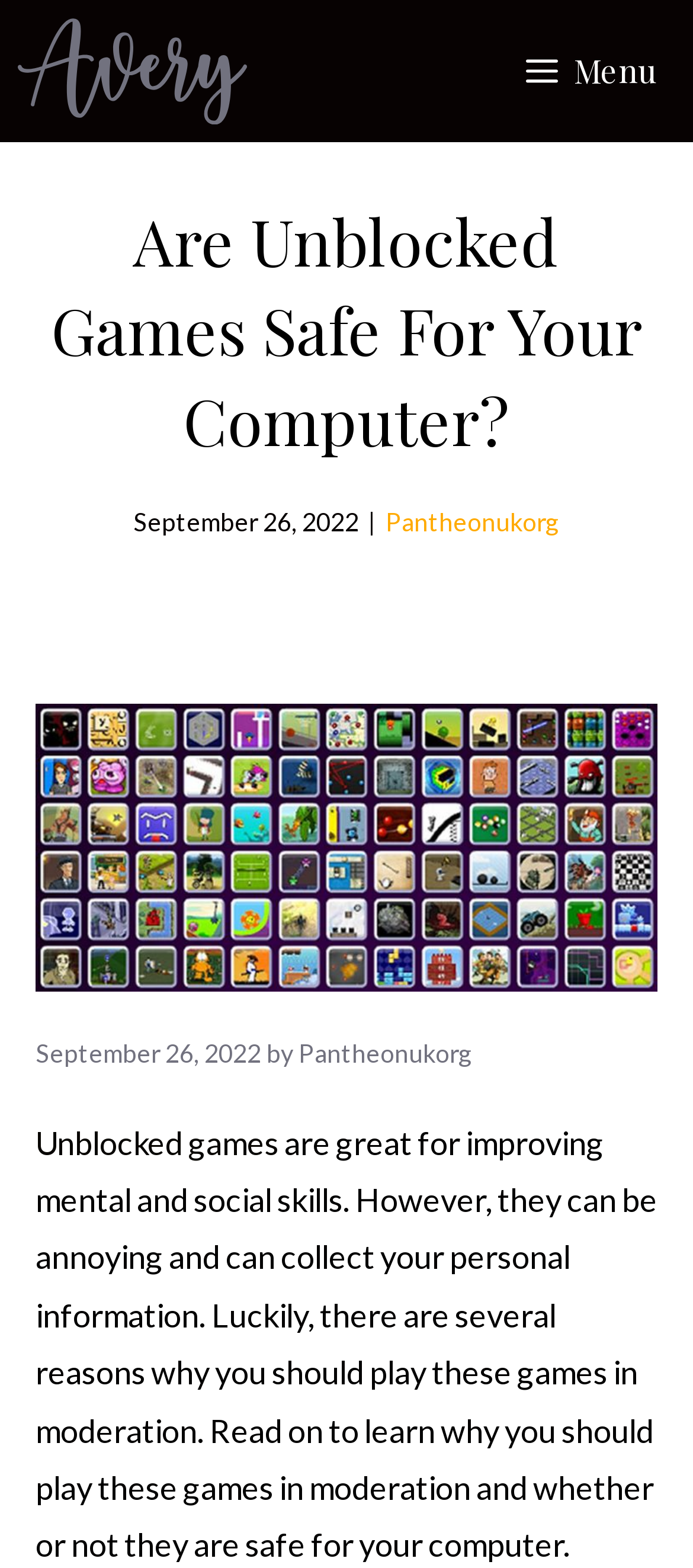Identify the bounding box coordinates for the UI element described as: "Unblocked games".

[0.051, 0.716, 0.403, 0.741]